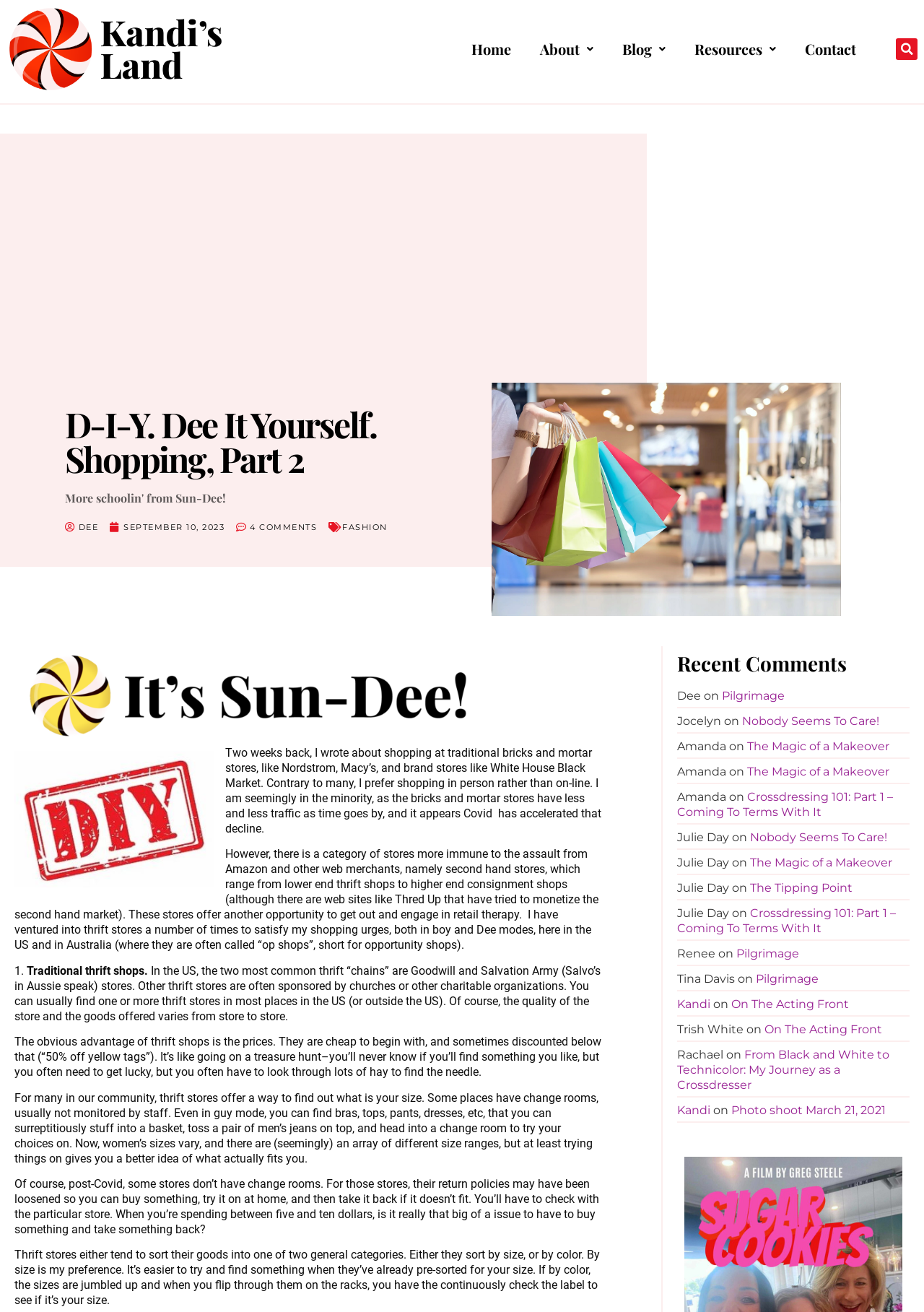Please identify the bounding box coordinates of the clickable region that I should interact with to perform the following instruction: "Search for something". The coordinates should be expressed as four float numbers between 0 and 1, i.e., [left, top, right, bottom].

[0.973, 0.008, 0.997, 0.025]